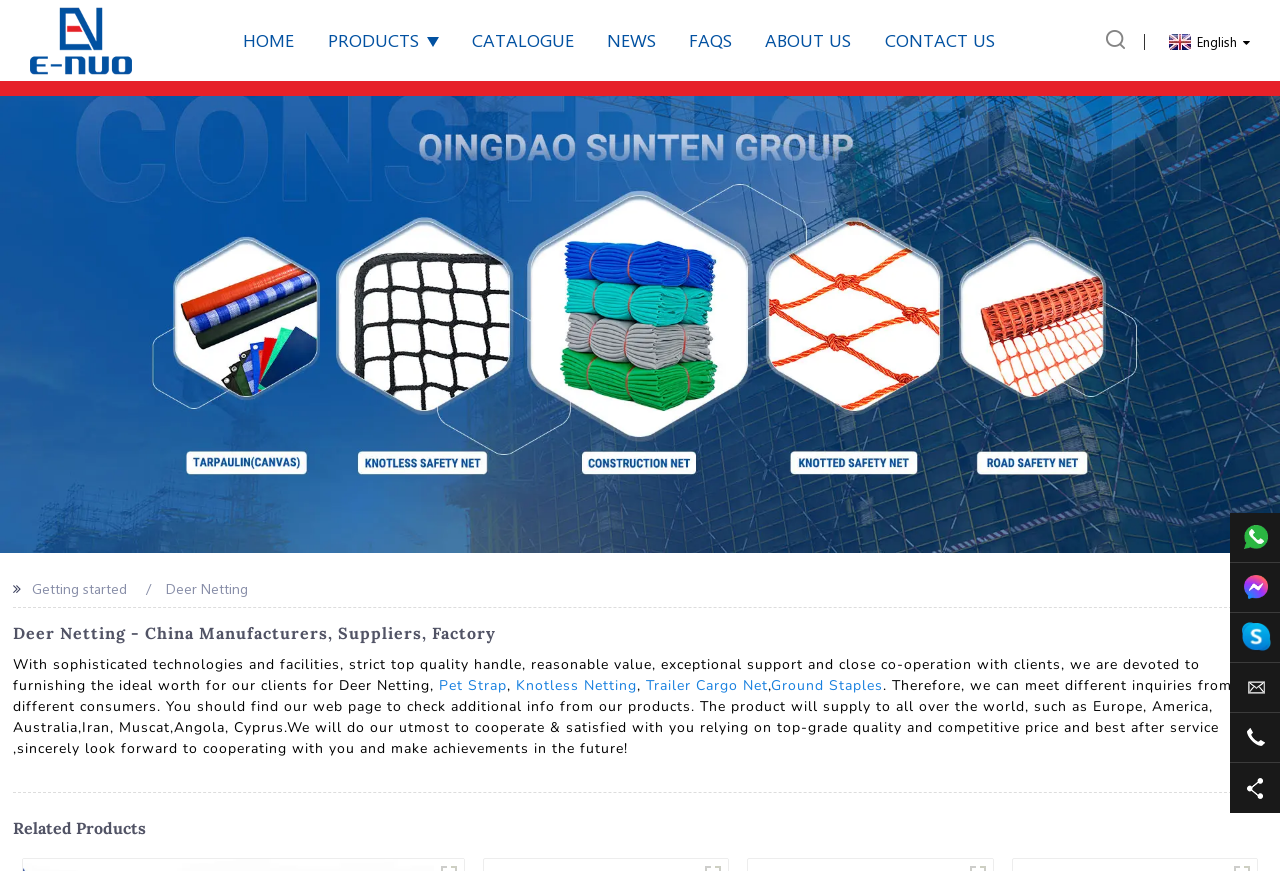Create a detailed narrative of the webpage’s visual and textual elements.

This webpage is about a Chinese manufacturer and supplier of deer netting products. At the top left corner, there is a logo image with a link to the homepage. Next to the logo, there is a navigation menu with links to different sections of the website, including "HOME", "PRODUCTS", "CATALOGUE", "NEWS", "FAQS", "ABOUT US", and "CONTACT US". 

On the top right corner, there is a language selection link with an English flag icon. Below the navigation menu, there is a large banner image that spans the entire width of the page. 

The main content of the webpage starts with a heading that reads "Deer Netting - China Manufacturers, Suppliers, Factory". Below the heading, there is a brief introduction to the company, describing its capabilities and commitment to providing high-quality products and services. 

The introduction is followed by a list of product links, including "Pet Strap", "Knotless Netting", "Trailer Cargo Net", and "Ground Staples". These links are separated by commas, indicating that they are related products. 

Further down the page, there is a longer paragraph of text that describes the company's ability to meet different customer inquiries and its commitment to providing top-grade quality products and competitive prices. The text also mentions that the company exports its products to various countries around the world. 

Finally, there is a heading that reads "Related Products" and a link to a social media platform, "sina", at the bottom right corner of the page.